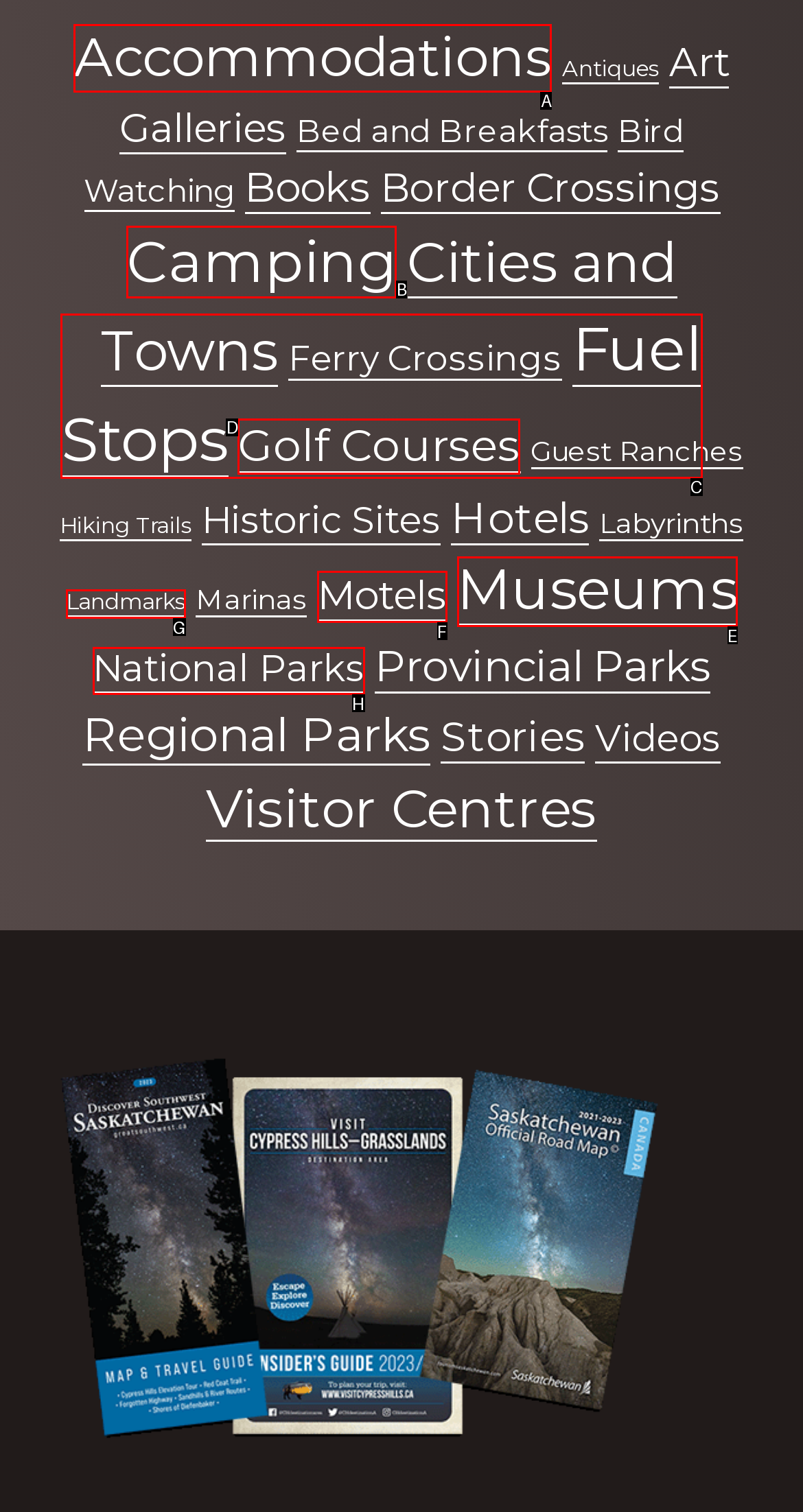Select the correct UI element to click for this task: Visit Brinqa's website.
Answer using the letter from the provided options.

None